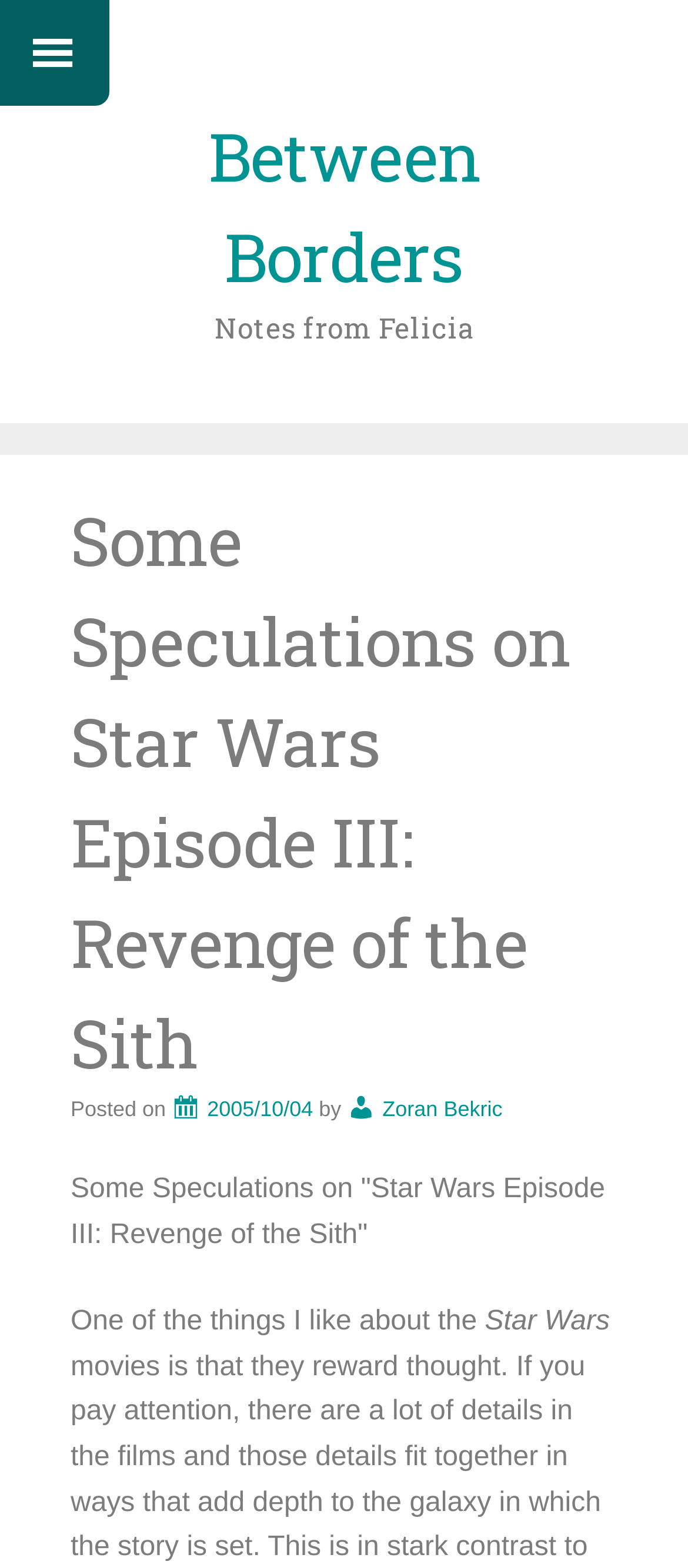When was the article posted?
Look at the image and construct a detailed response to the question.

The posting date of the article can be found in the link element with the text '2005/10/04' which is a child of the HeaderAsNonLandmark element.